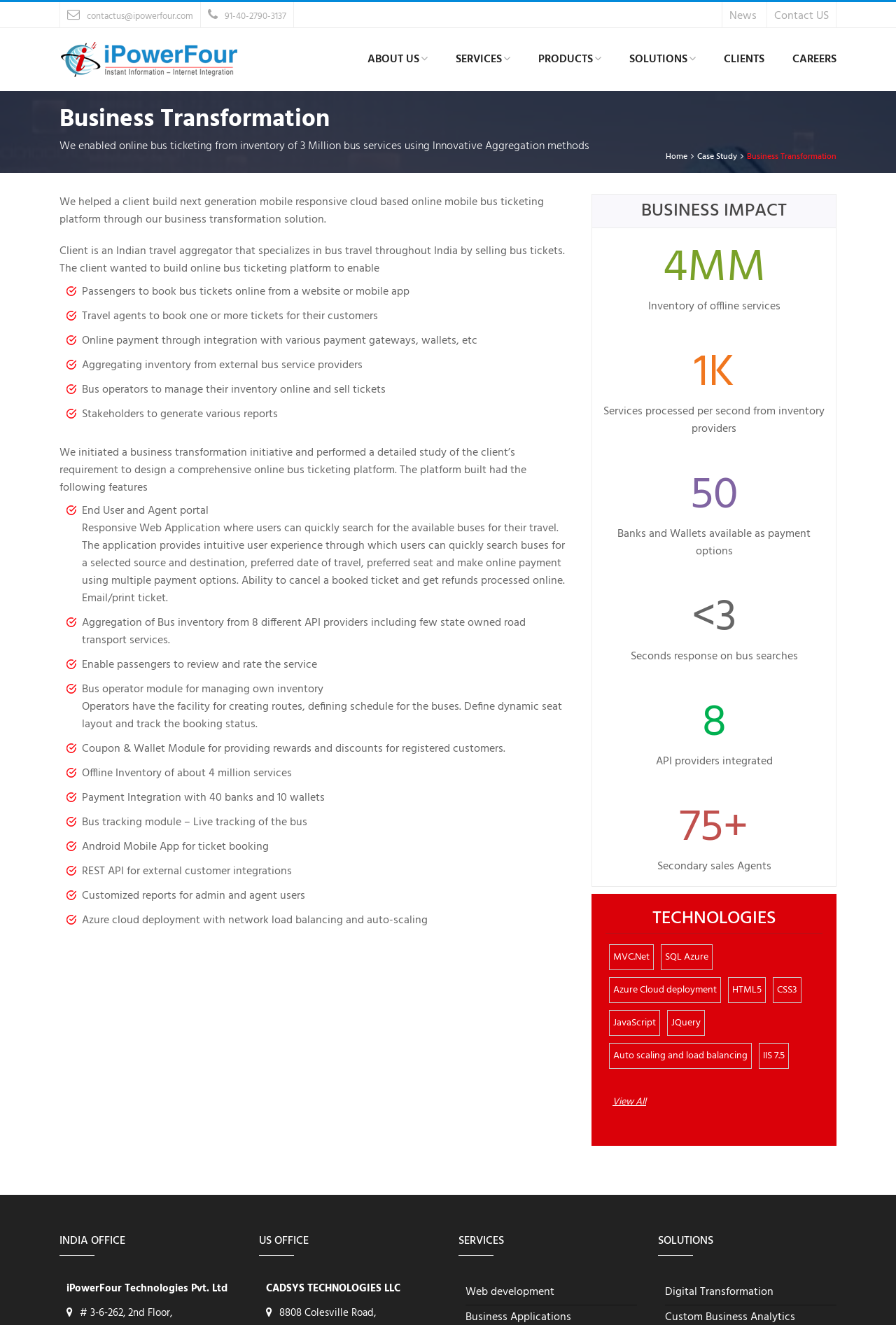Please determine the bounding box coordinates of the clickable area required to carry out the following instruction: "Learn more about 'Digital Transformation' solutions". The coordinates must be four float numbers between 0 and 1, represented as [left, top, right, bottom].

[0.742, 0.968, 0.863, 0.982]